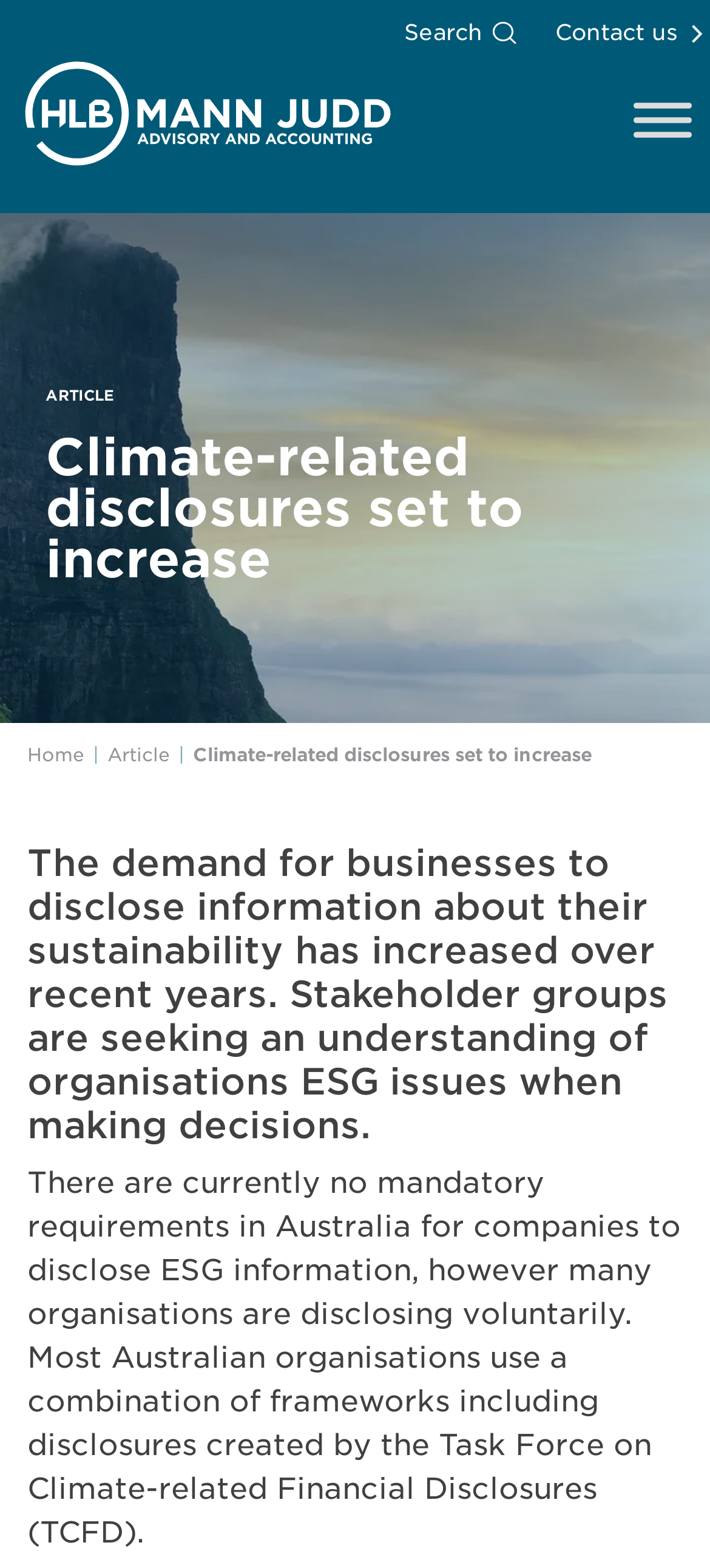What type of information are stakeholders seeking from organizations?
Analyze the image and deliver a detailed answer to the question.

According to the webpage, stakeholders are seeking an understanding of organizations' ESG (Environmental, Social, and Governance) issues when making decisions. This information is related to the sustainability and social responsibility of businesses.